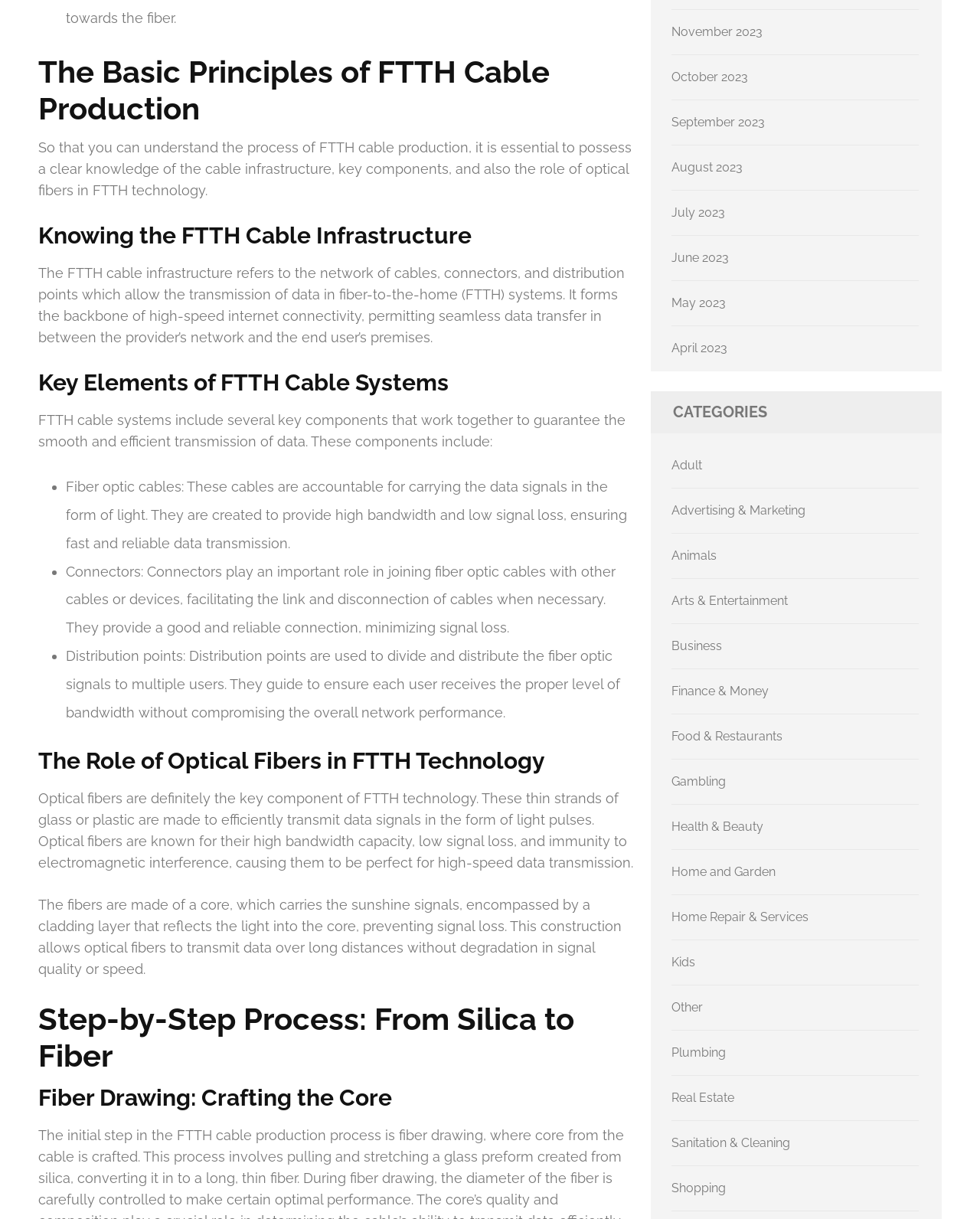What is the characteristic of optical fibers that makes them suitable for high-speed data transmission?
Please look at the screenshot and answer in one word or a short phrase.

High bandwidth capacity and low signal loss